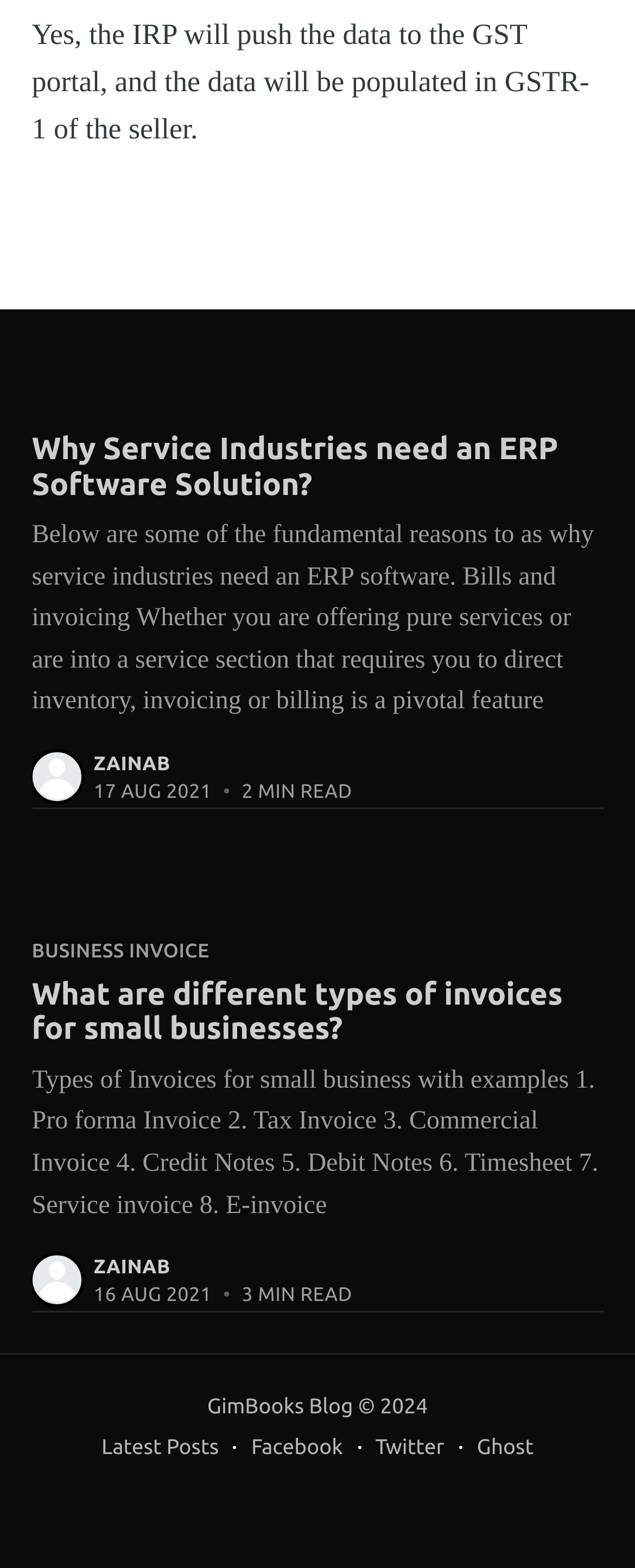What is the name of the blog?
Using the visual information from the image, give a one-word or short-phrase answer.

GimBooks Blog